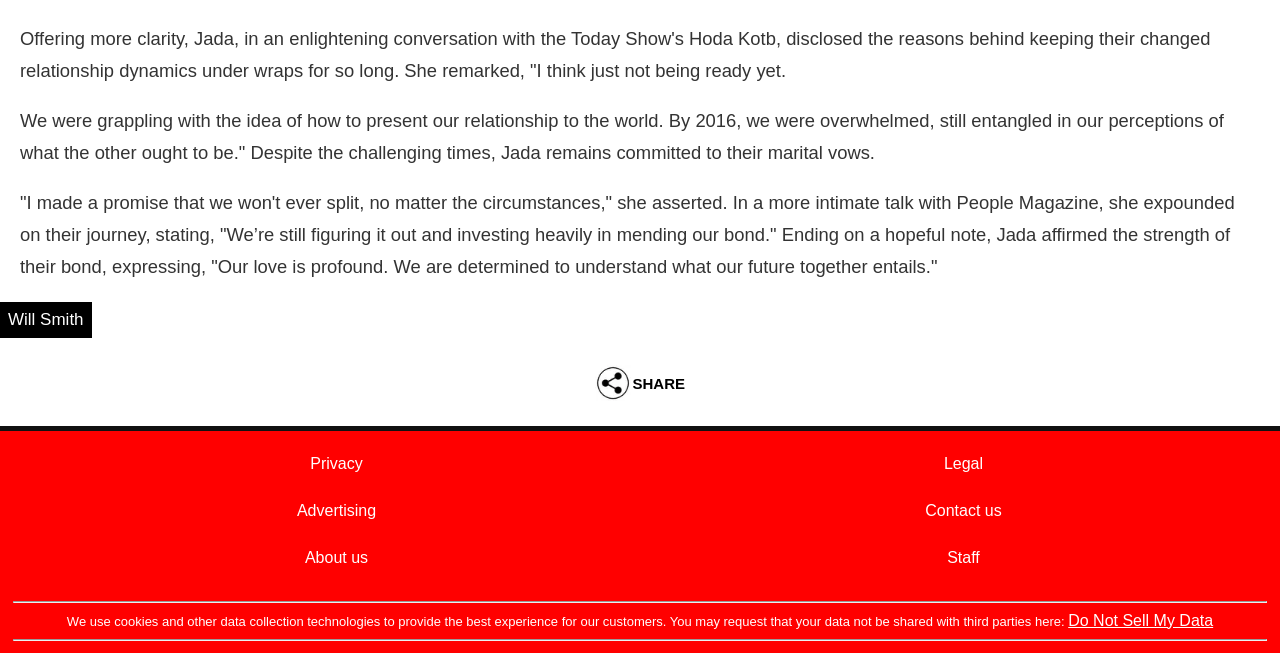What is the purpose of the 'Do Not Sell My Data' link?
Please give a detailed and elaborate explanation in response to the question.

The 'Do Not Sell My Data' link, as indicated by the link element with ID 45, allows users to request that their data not be shared with third parties, as stated in the StaticText element with ID 44.